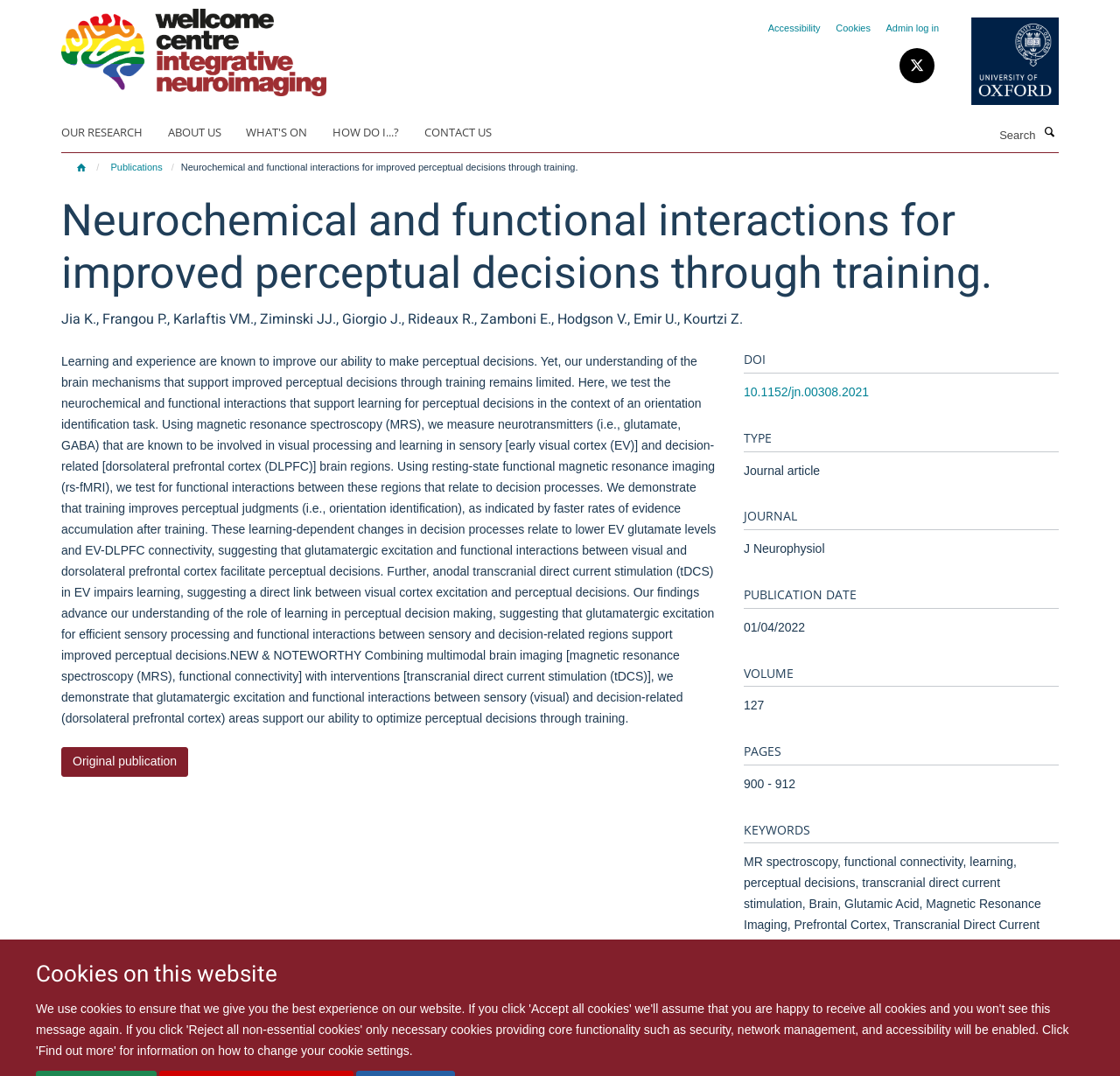Generate the text of the webpage's primary heading.

Neurochemical and functional interactions for improved perceptual decisions through training.